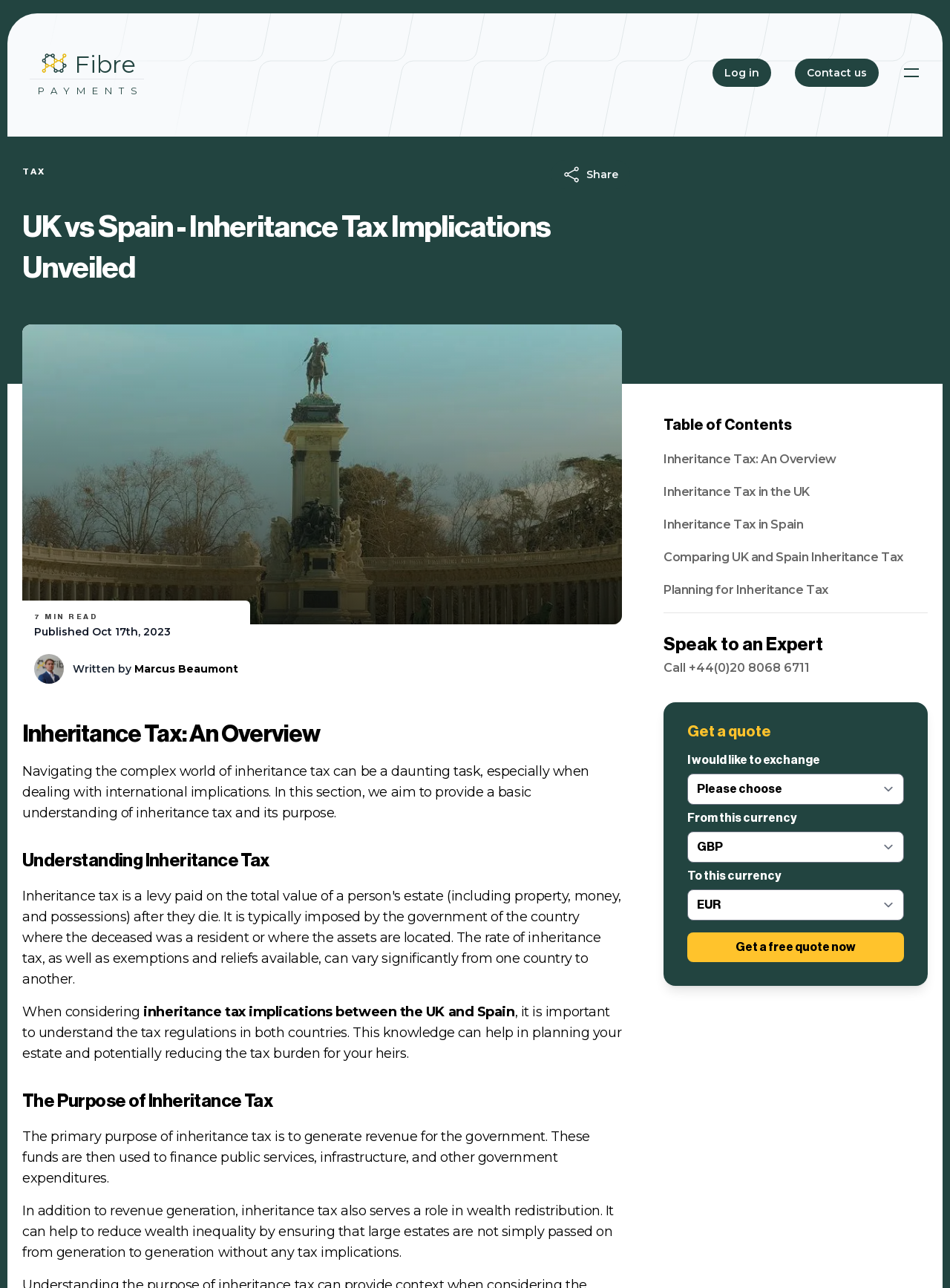Indicate the bounding box coordinates of the element that must be clicked to execute the instruction: "Toggle navigation". The coordinates should be given as four float numbers between 0 and 1, i.e., [left, top, right, bottom].

[0.942, 0.044, 0.977, 0.069]